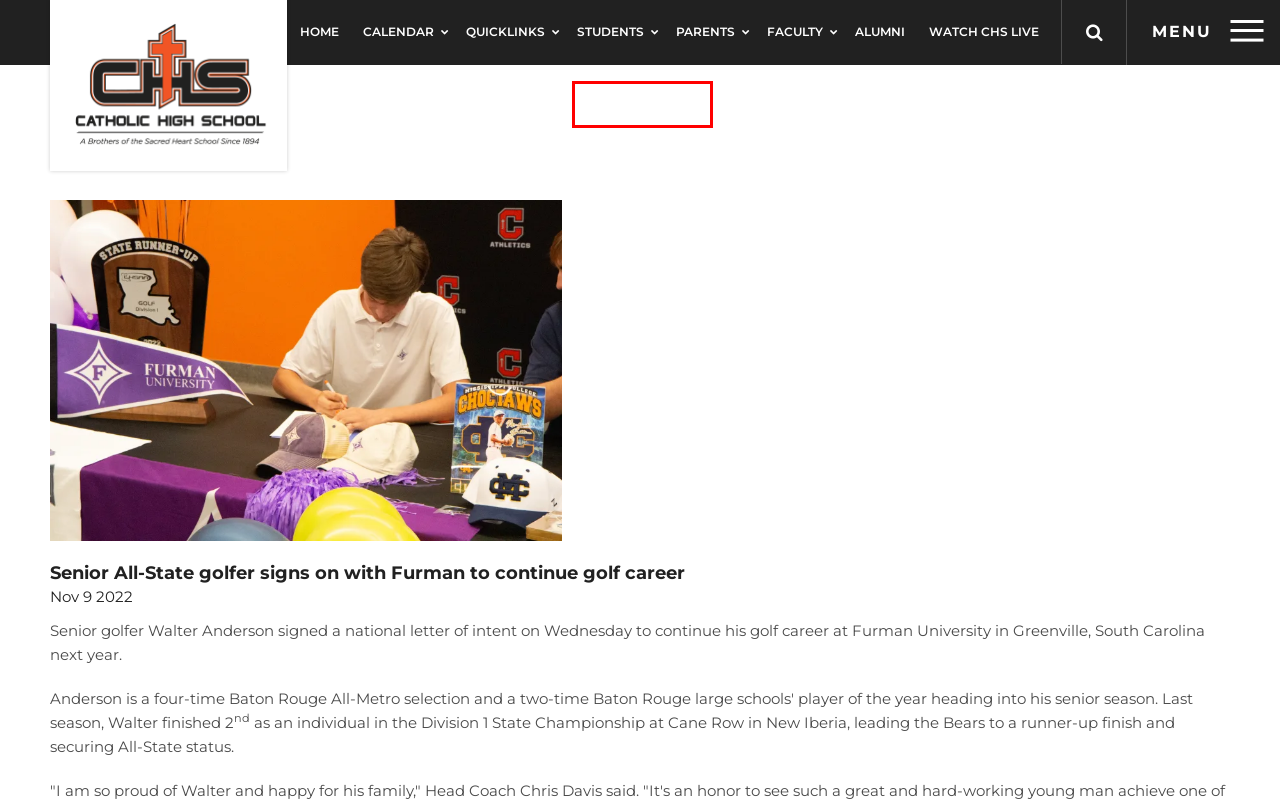You are provided a screenshot of a webpage featuring a red bounding box around a UI element. Choose the webpage description that most accurately represents the new webpage after clicking the element within the red bounding box. Here are the candidates:
A. Home | i2Tickets.com
B. myCHS
C. Home - Catholic High School
D. Redirecting
E. Welcome to FACTS Management Company
F. PlusPortals - Rediker Software, Inc.
G. Catholic High School - Varsity Sports Now
H. Admissions Plus Pro ONLINE FORMS

B